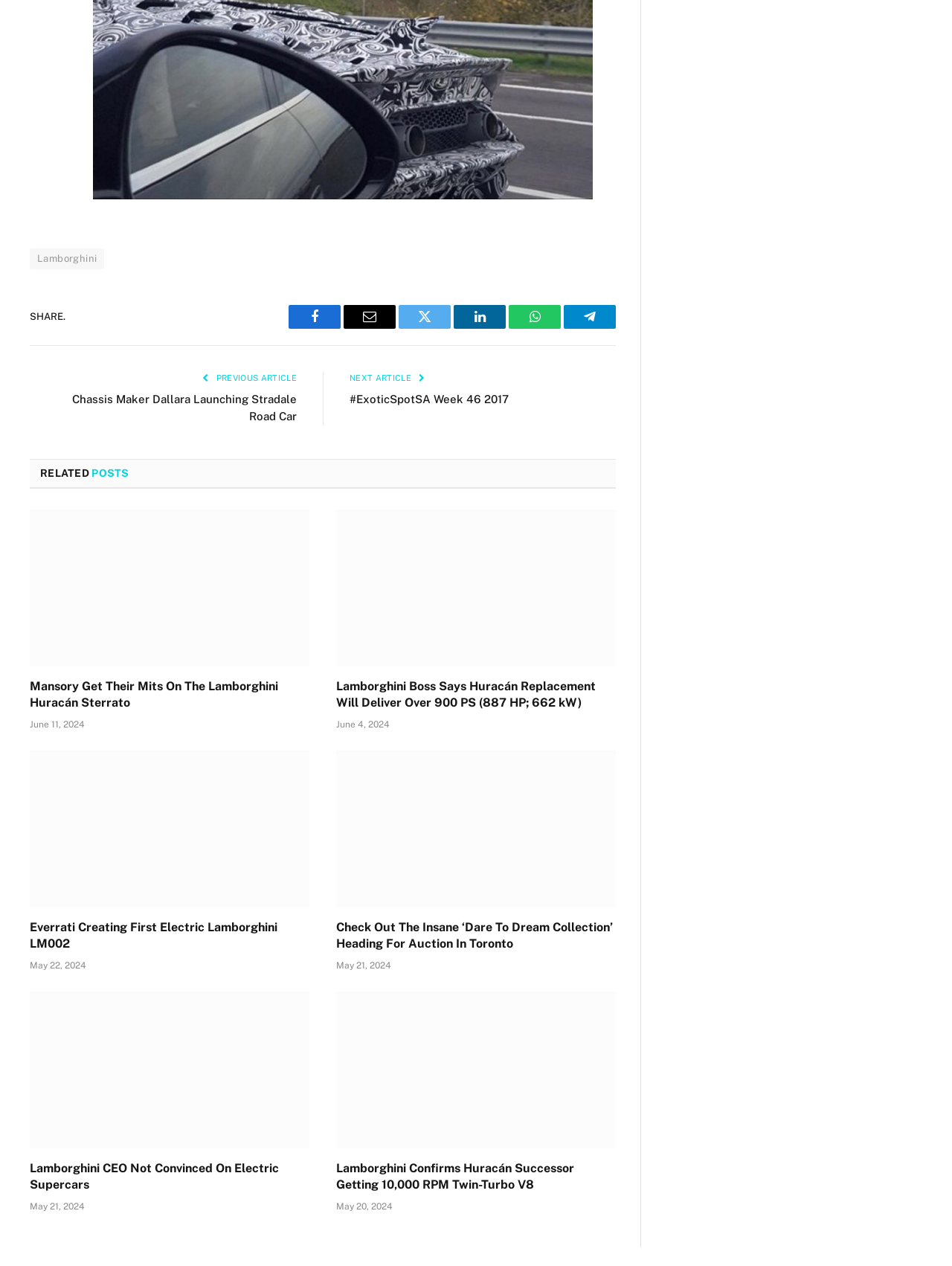Please find the bounding box coordinates of the section that needs to be clicked to achieve this instruction: "Share on Facebook".

[0.303, 0.241, 0.358, 0.259]